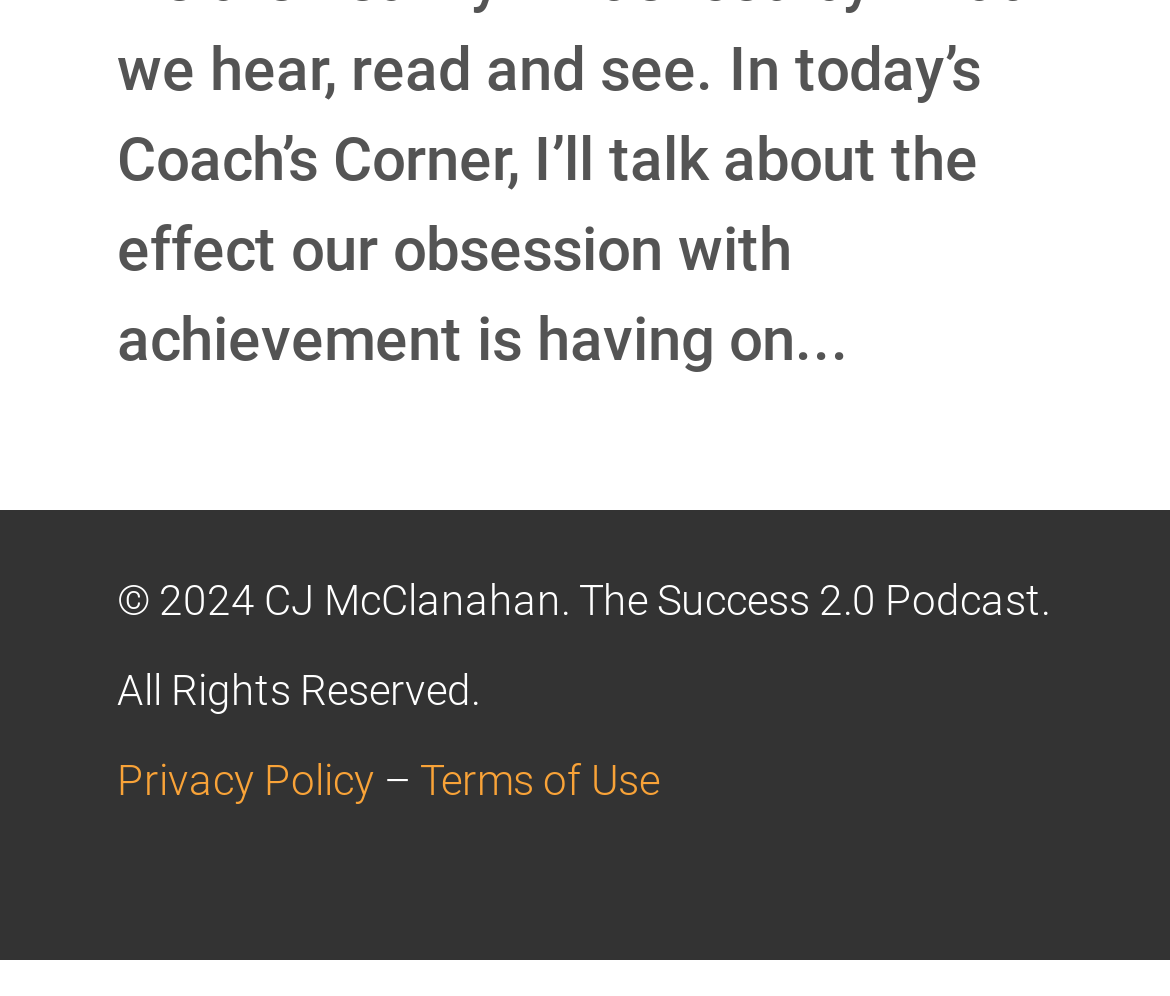Bounding box coordinates are specified in the format (top-left x, top-left y, bottom-right x, bottom-right y). All values are floating point numbers bounded between 0 and 1. Please provide the bounding box coordinate of the region this sentence describes: Privacy Policy

[0.1, 0.759, 0.321, 0.807]